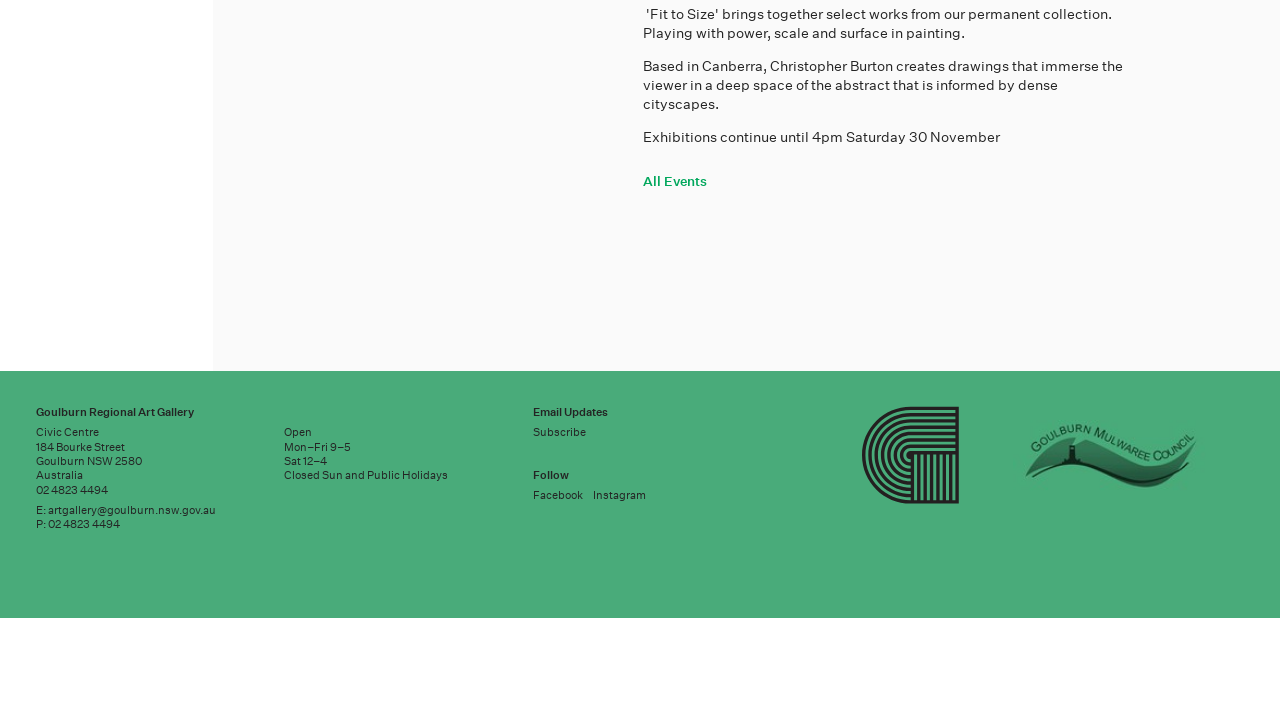Provide the bounding box coordinates of the HTML element this sentence describes: "All Events". The bounding box coordinates consist of four float numbers between 0 and 1, i.e., [left, top, right, bottom].

[0.502, 0.242, 0.552, 0.266]